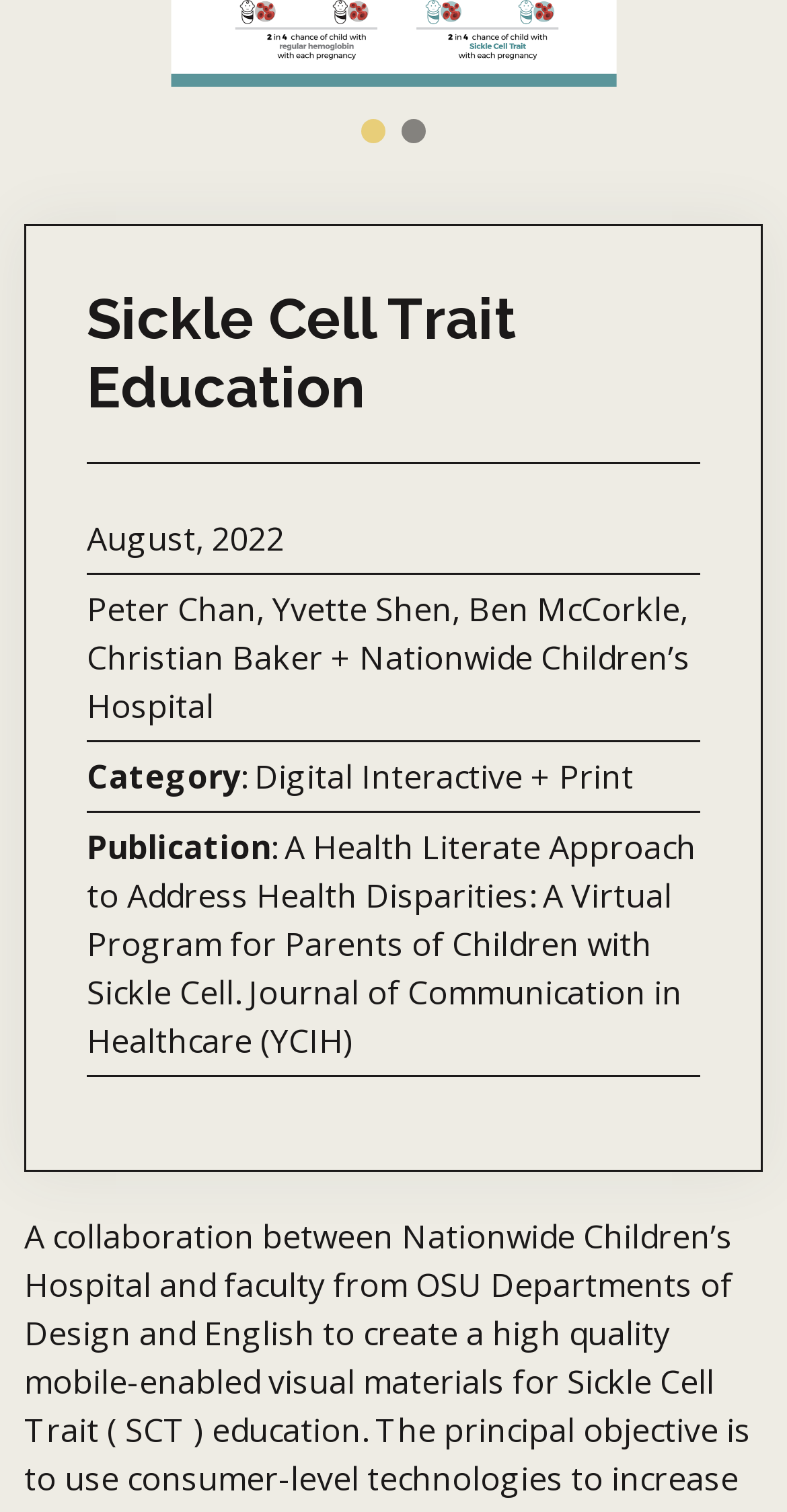Find the bounding box of the UI element described as follows: "aria-label="Go to slide 2"".

[0.51, 0.079, 0.541, 0.095]